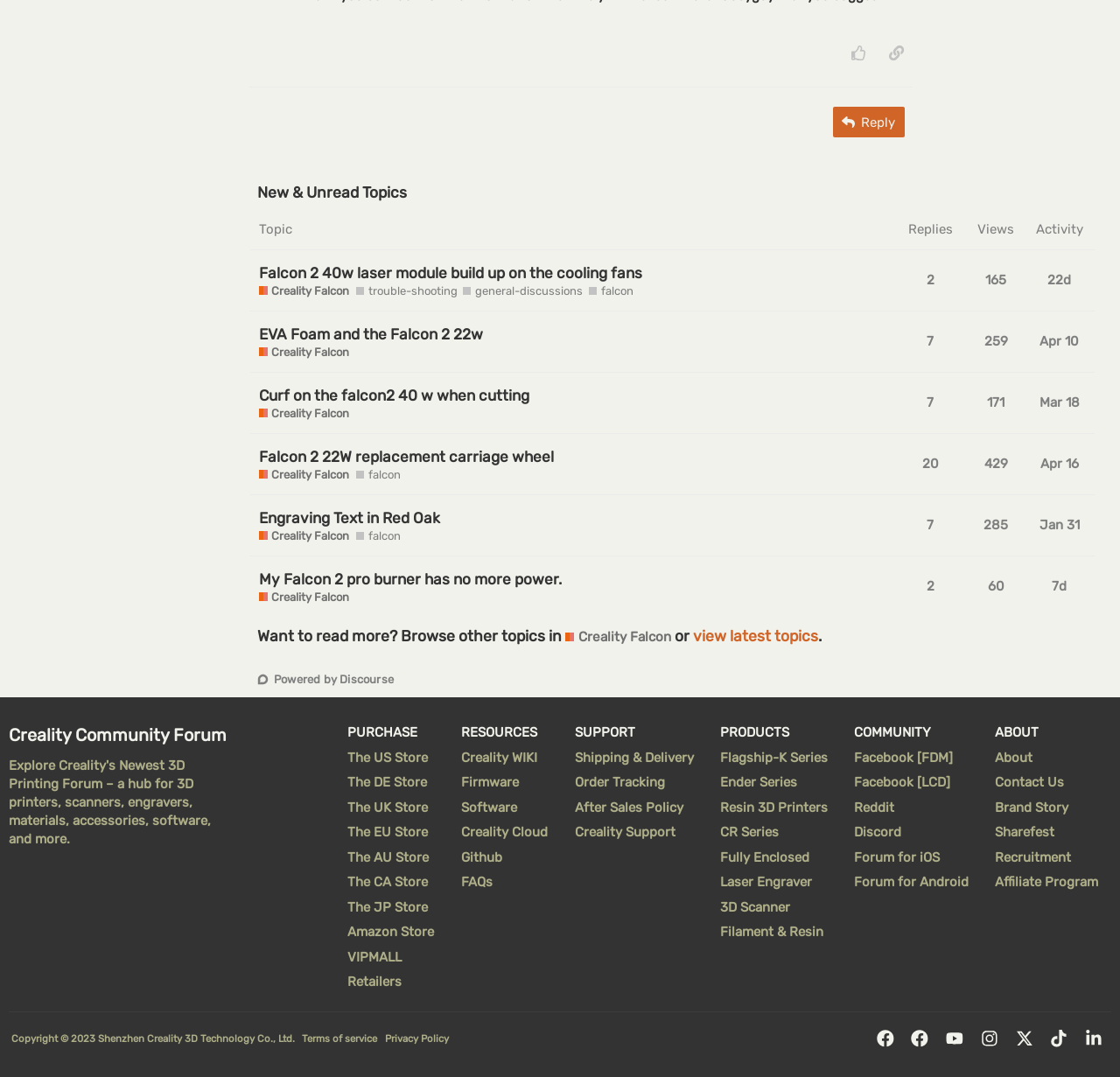Based on the element description: "falcon", identify the UI element and provide its bounding box coordinates. Use four float numbers between 0 and 1, [left, top, right, bottom].

[0.526, 0.263, 0.566, 0.278]